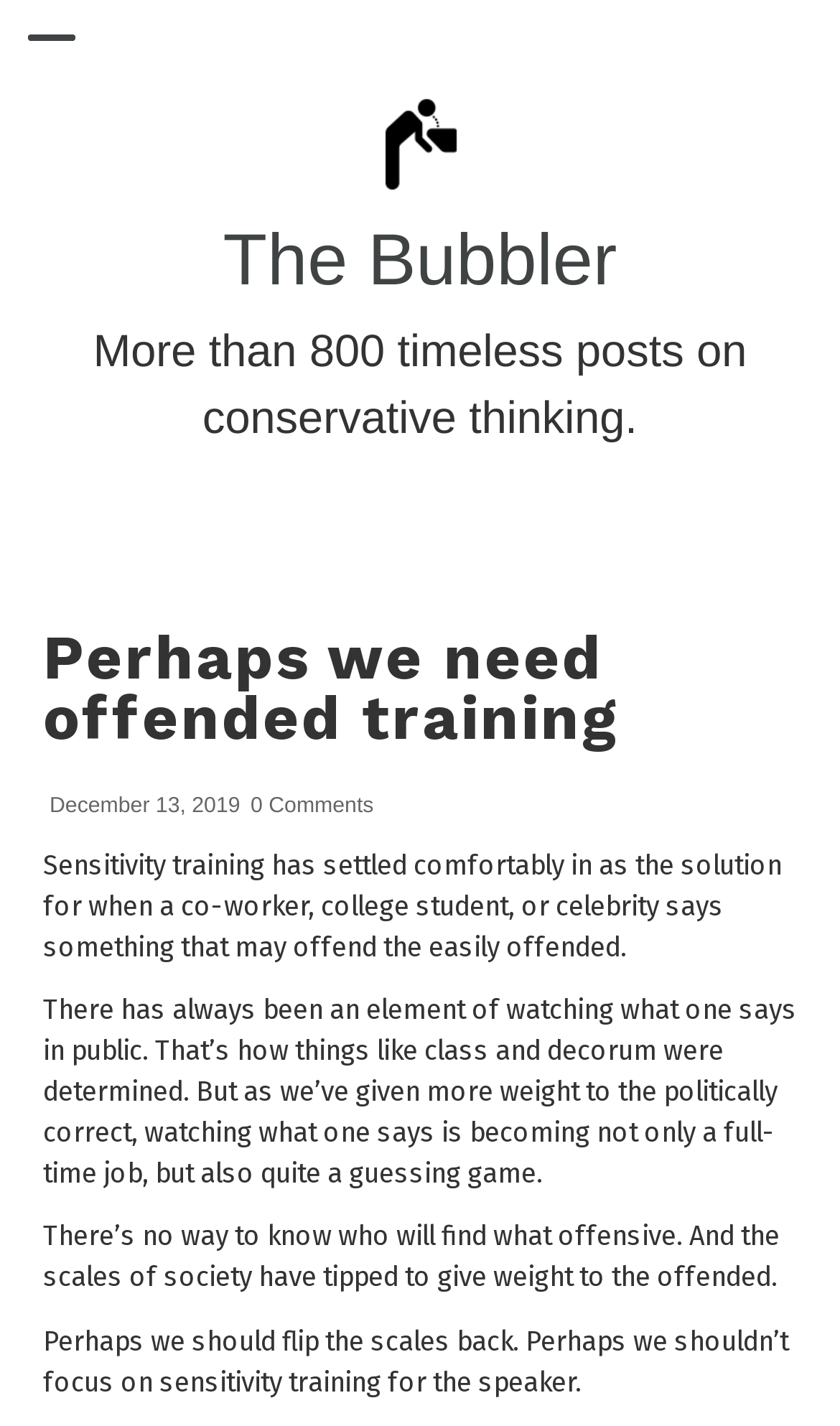Analyze and describe the webpage in a detailed narrative.

The webpage appears to be an article or blog post with a title "Perhaps we need offended training" and a subtitle "The Bubbler". At the top left, there is a small link, and next to it, a larger link with the text "The Bubbler" accompanied by an image of the same name. Below these links, there is a static text describing the website, stating that it has over 800 timeless posts on conservative thinking.

The main content of the article is divided into several paragraphs. The first paragraph starts with a heading "Perhaps we need offended training" and is positioned near the top center of the page. Below the heading, there is a time stamp indicating the date "December 13, 2019" and a link to "0 Comments". The article's content is then divided into four paragraphs, each discussing the idea of sensitivity training and its implications on society. The paragraphs are positioned in a vertical column, with the first paragraph starting near the top center and the subsequent paragraphs flowing downwards.

There are no other images on the page besides the one accompanying the "The Bubbler" link. The overall layout is simple, with a focus on the article's content.